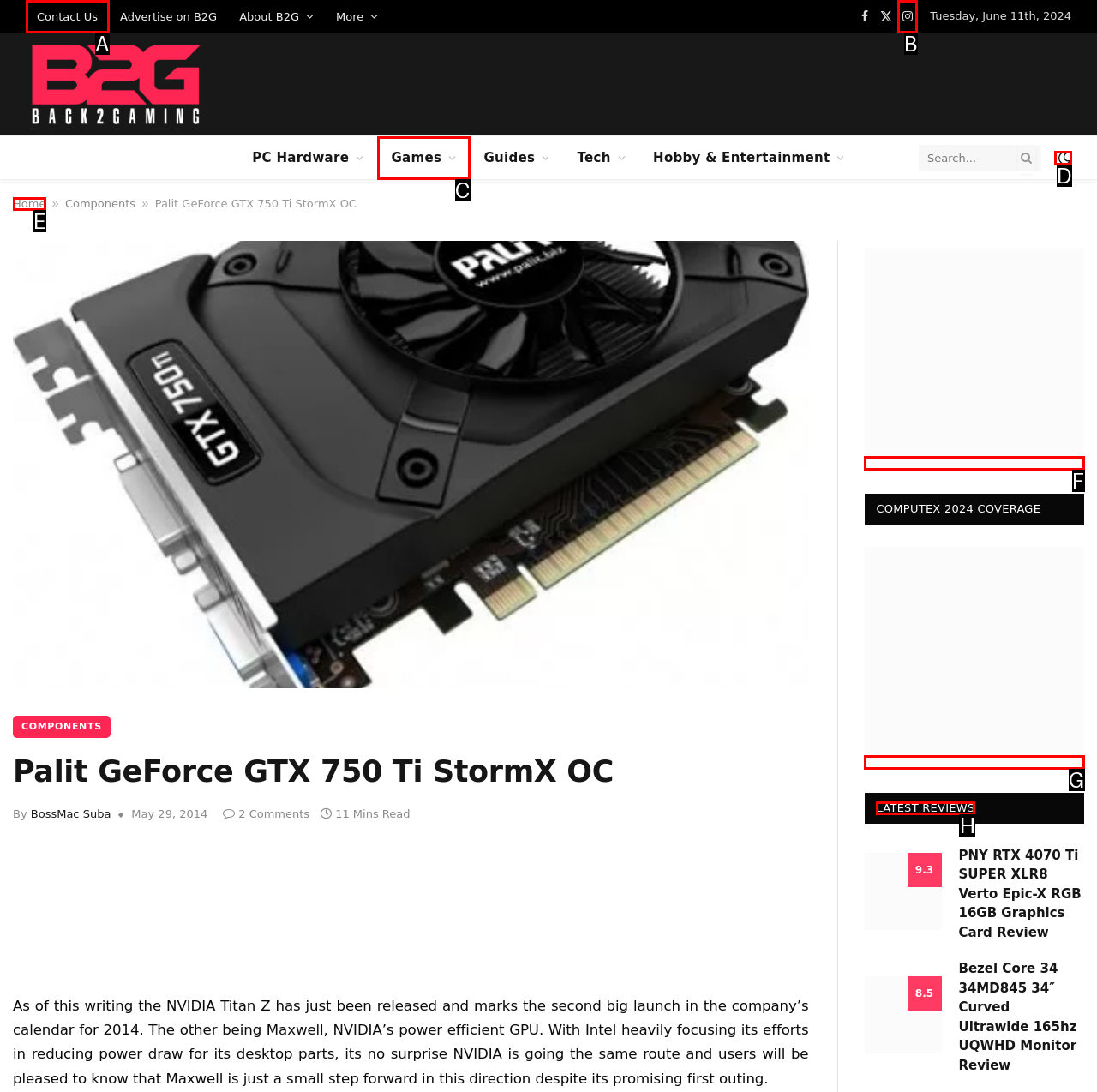Select the appropriate letter to fulfill the given instruction: Check out the latest reviews
Provide the letter of the correct option directly.

H